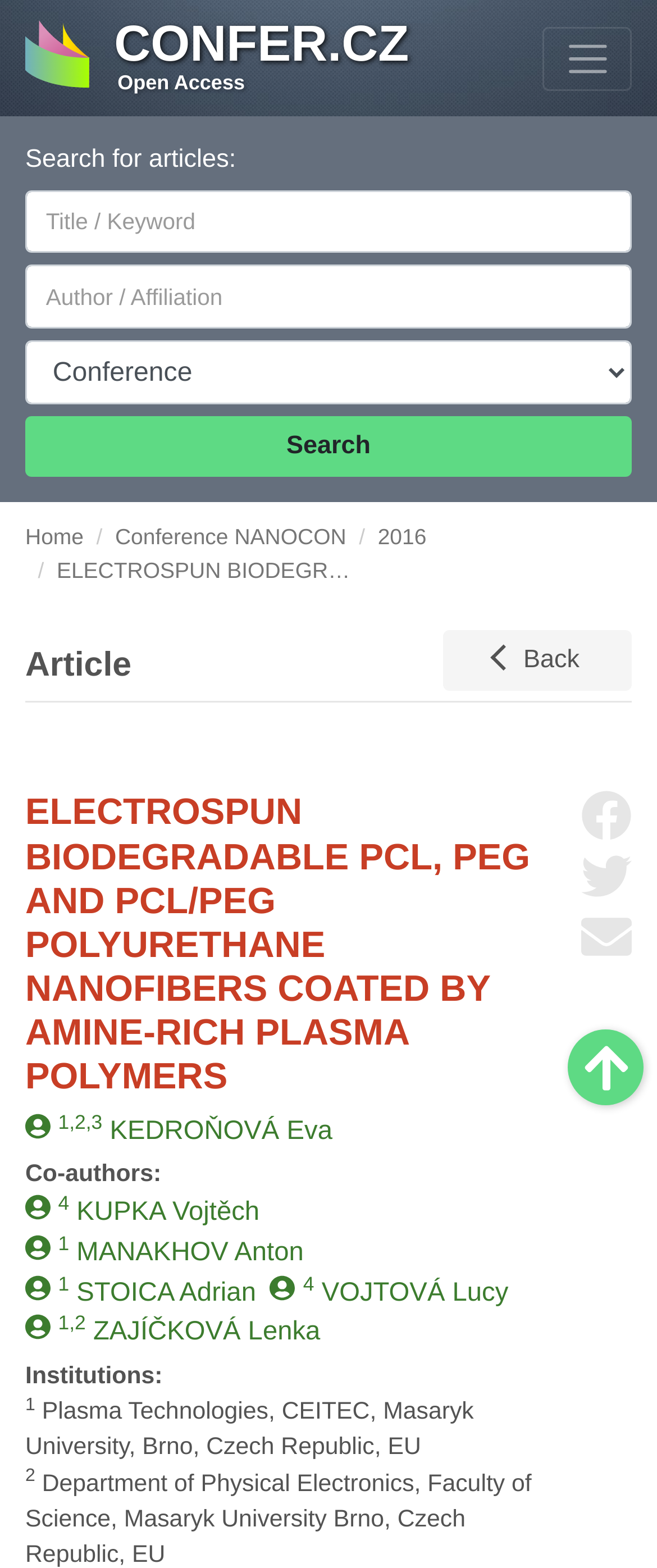Reply to the question with a single word or phrase:
What is the search function for?

Search for articles